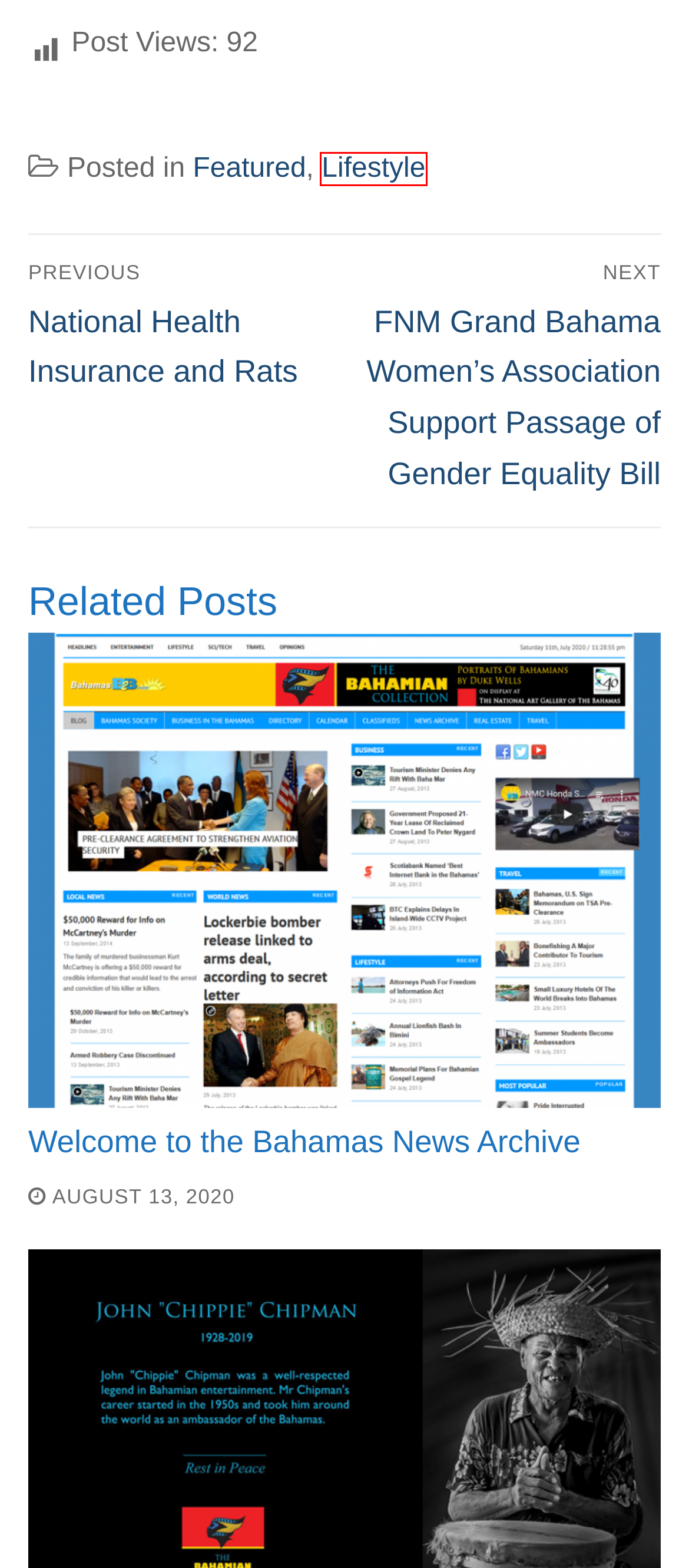Given a webpage screenshot with a UI element marked by a red bounding box, choose the description that best corresponds to the new webpage that will appear after clicking the element. The candidates are:
A. FNM Grand Bahama Women’s Association Support Passage of Gender Equality Bill – Bahamas News
B. Featured – Bahamas News
C. Lifestyle – Bahamas News
D. Welcome to the Bahamas News Archive – Bahamas News
E. John ‘Chippie’ Chipman Dies Age 90 – Bahamas News
F. National Health Insurance and Rats – Bahamas News
G. Role Models: The Recipe For a Better Bahamas | Bahamas B2B
H. The Bahamian Project | Preserving the Legacy of Bahamian Life

C